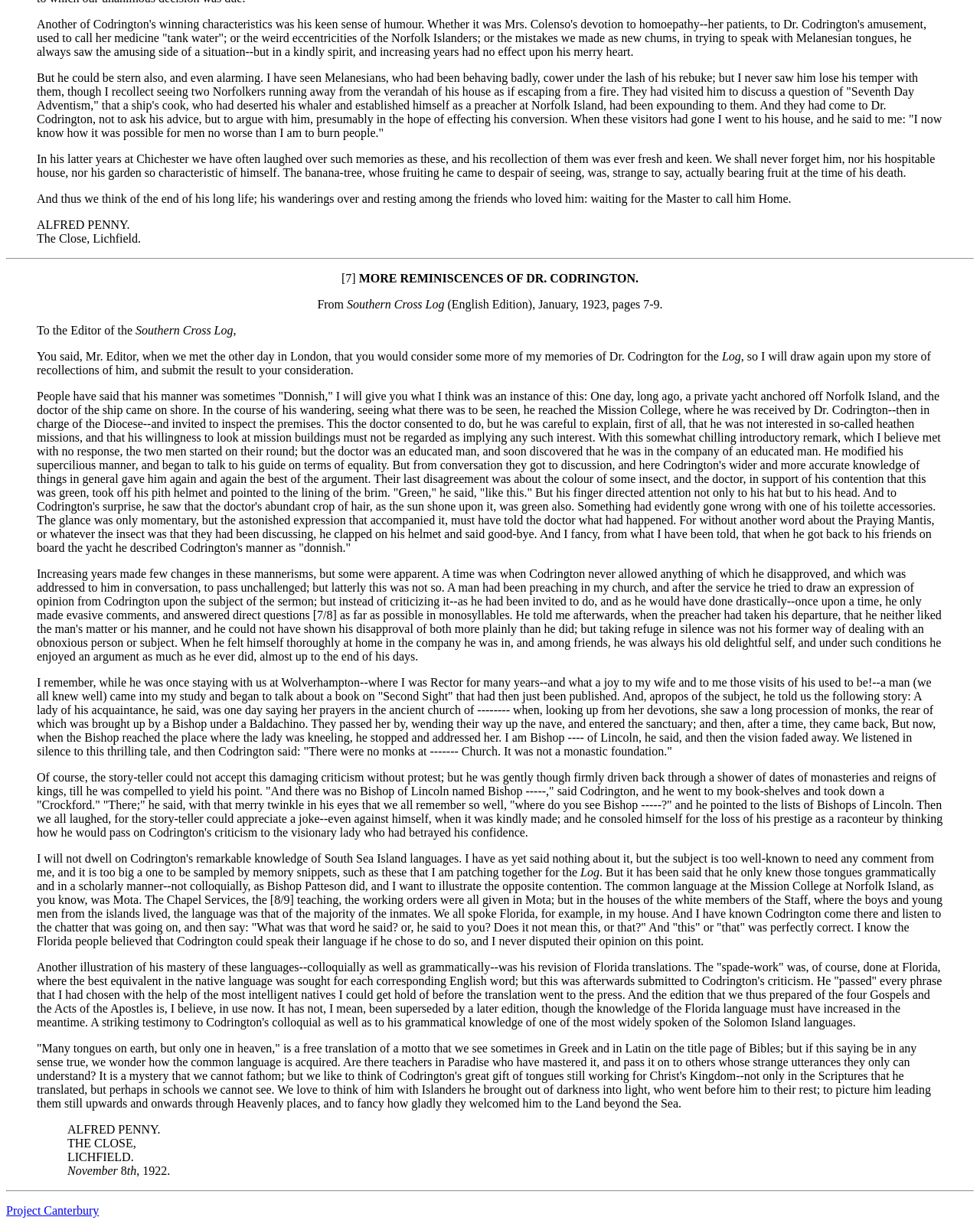Give a one-word or short-phrase answer to the following question: 
What is the location mentioned in the article?

Lichfield